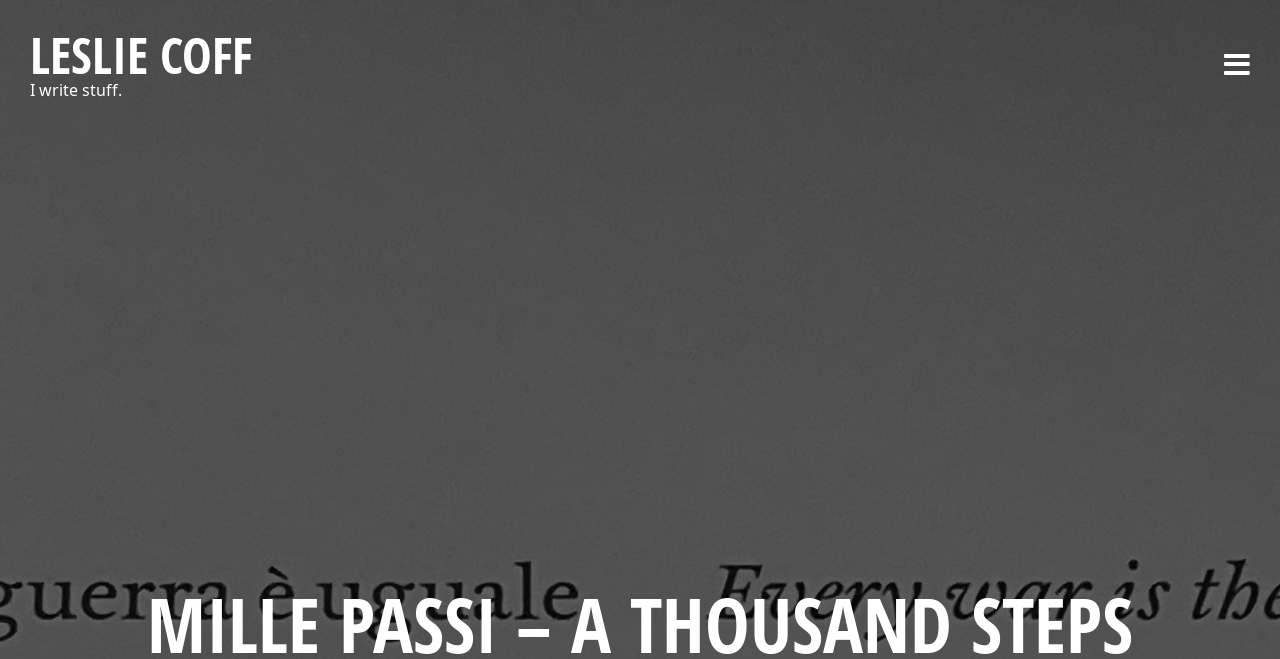Find the bounding box coordinates corresponding to the UI element with the description: "Internet Advancement". The coordinates should be formatted as [left, top, right, bottom], with values as floats between 0 and 1.

None